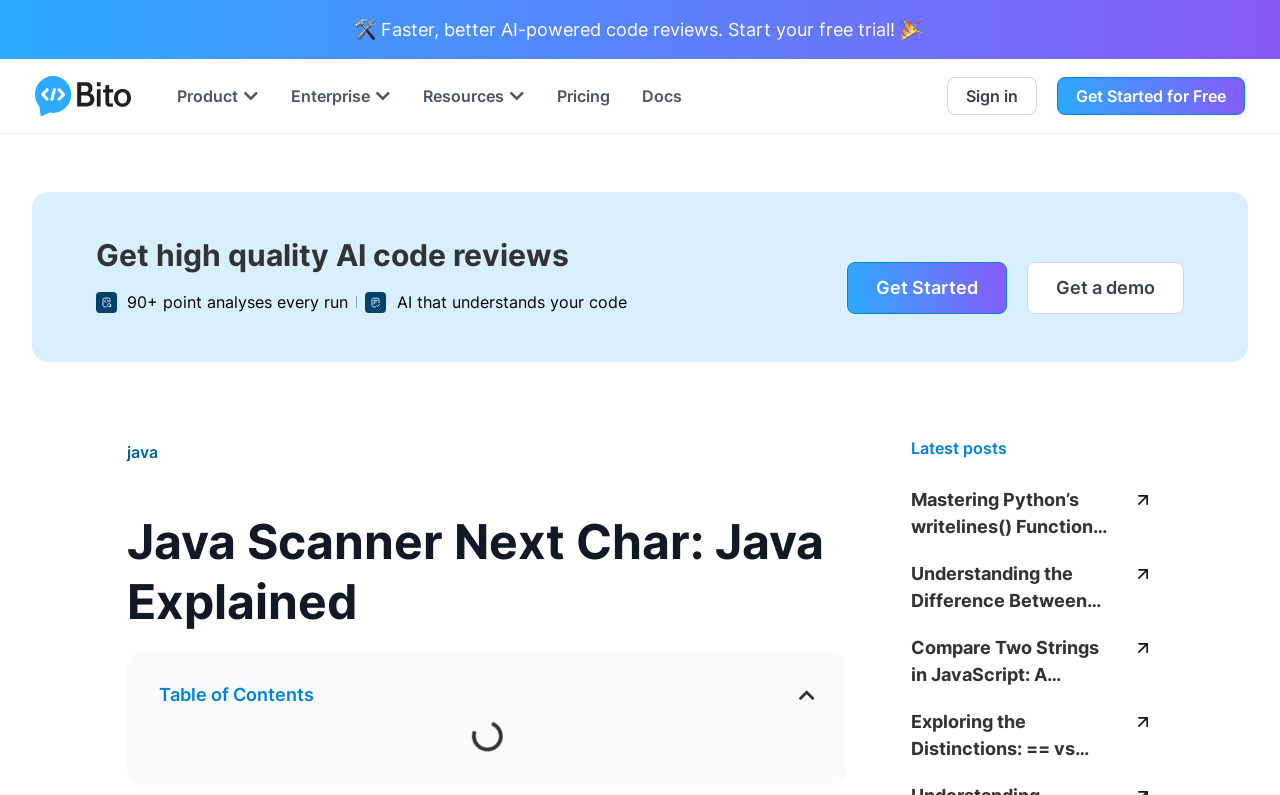Extract the bounding box coordinates of the UI element described by: "Docs". The coordinates should include four float numbers ranging from 0 to 1, e.g., [left, top, right, bottom].

[0.502, 0.106, 0.533, 0.136]